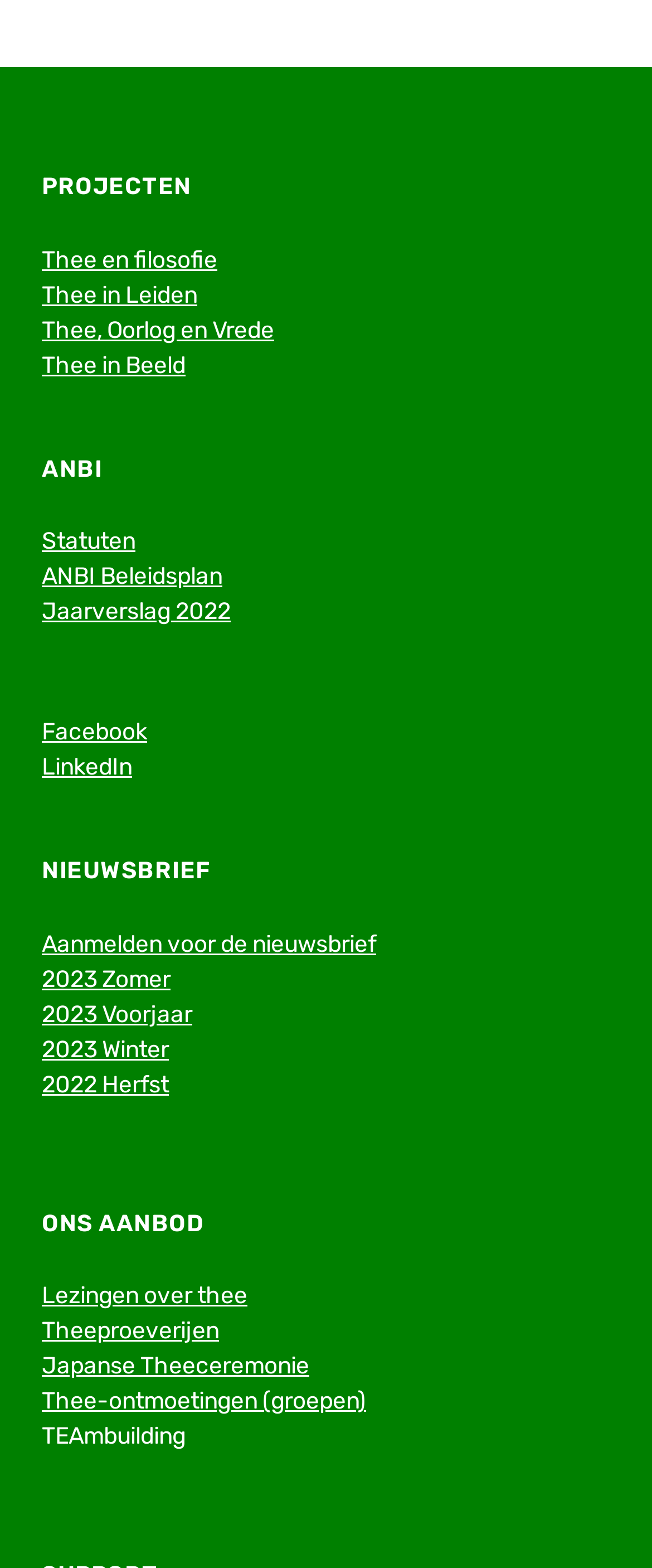Find the bounding box coordinates of the clickable area that will achieve the following instruction: "Subscribe to the nieuwsbrief".

[0.064, 0.593, 0.577, 0.611]